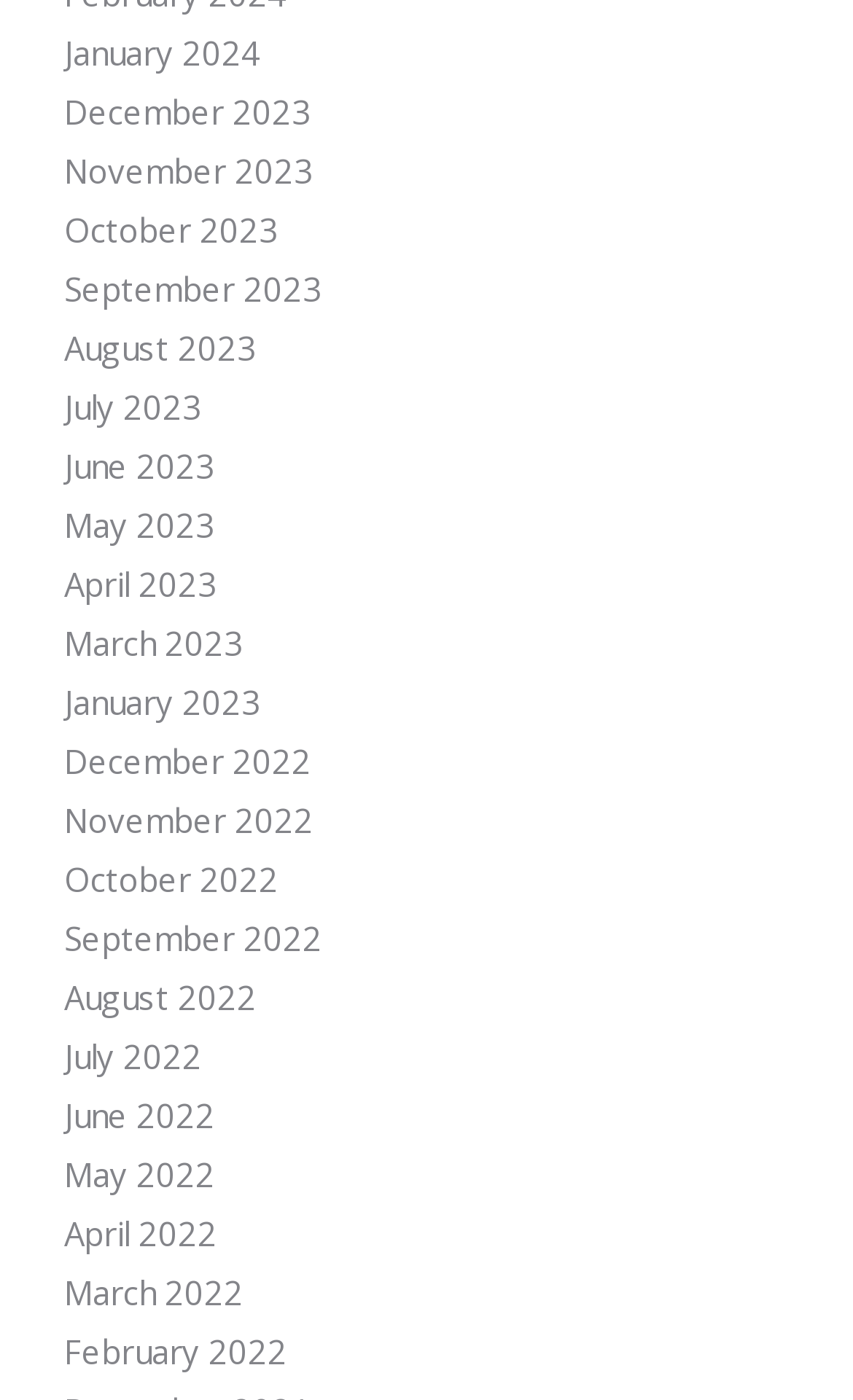Kindly provide the bounding box coordinates of the section you need to click on to fulfill the given instruction: "View January 2024".

[0.075, 0.023, 0.306, 0.054]